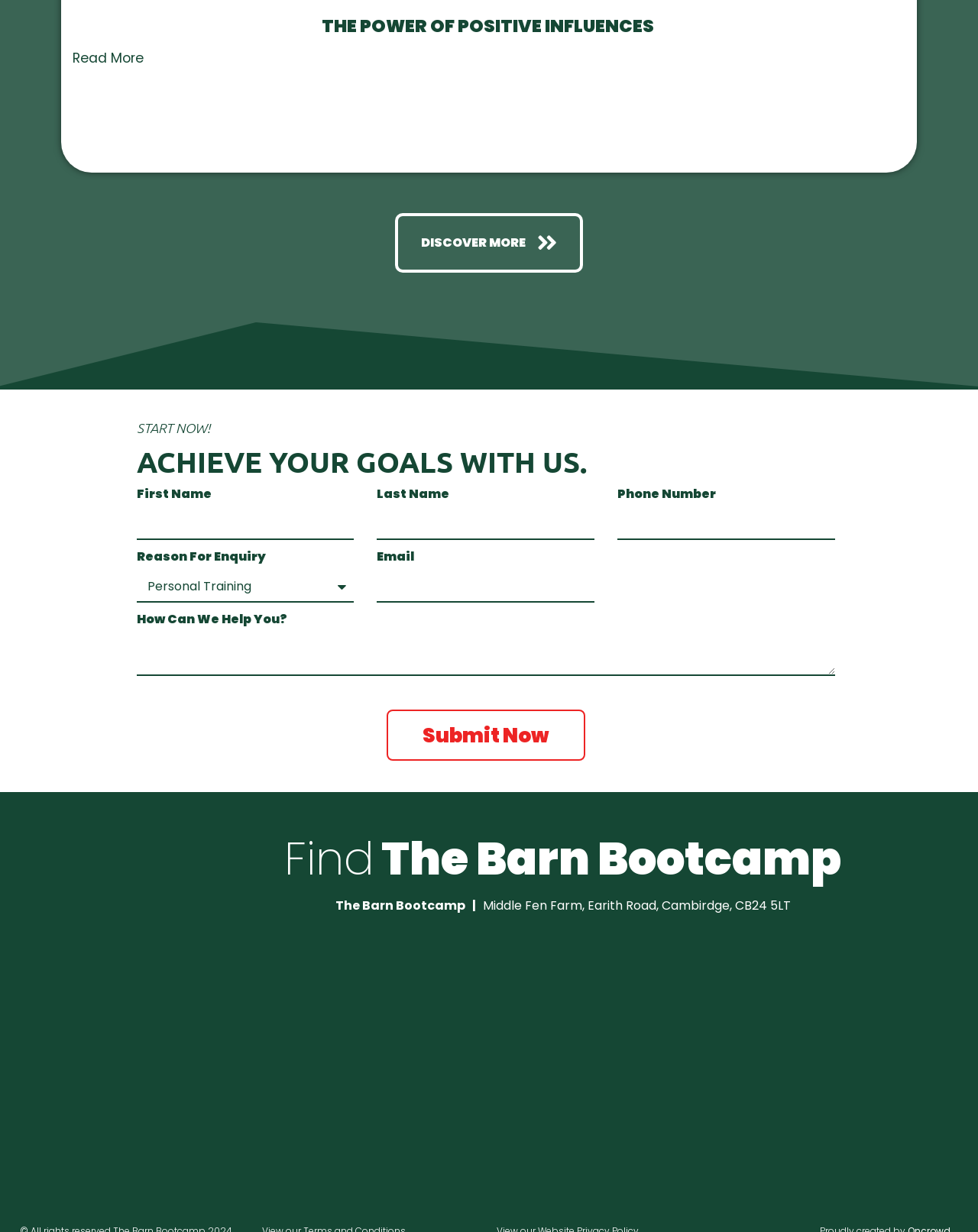Determine the bounding box coordinates for the UI element with the following description: "Accept". The coordinates should be four float numbers between 0 and 1, represented as [left, top, right, bottom].

None